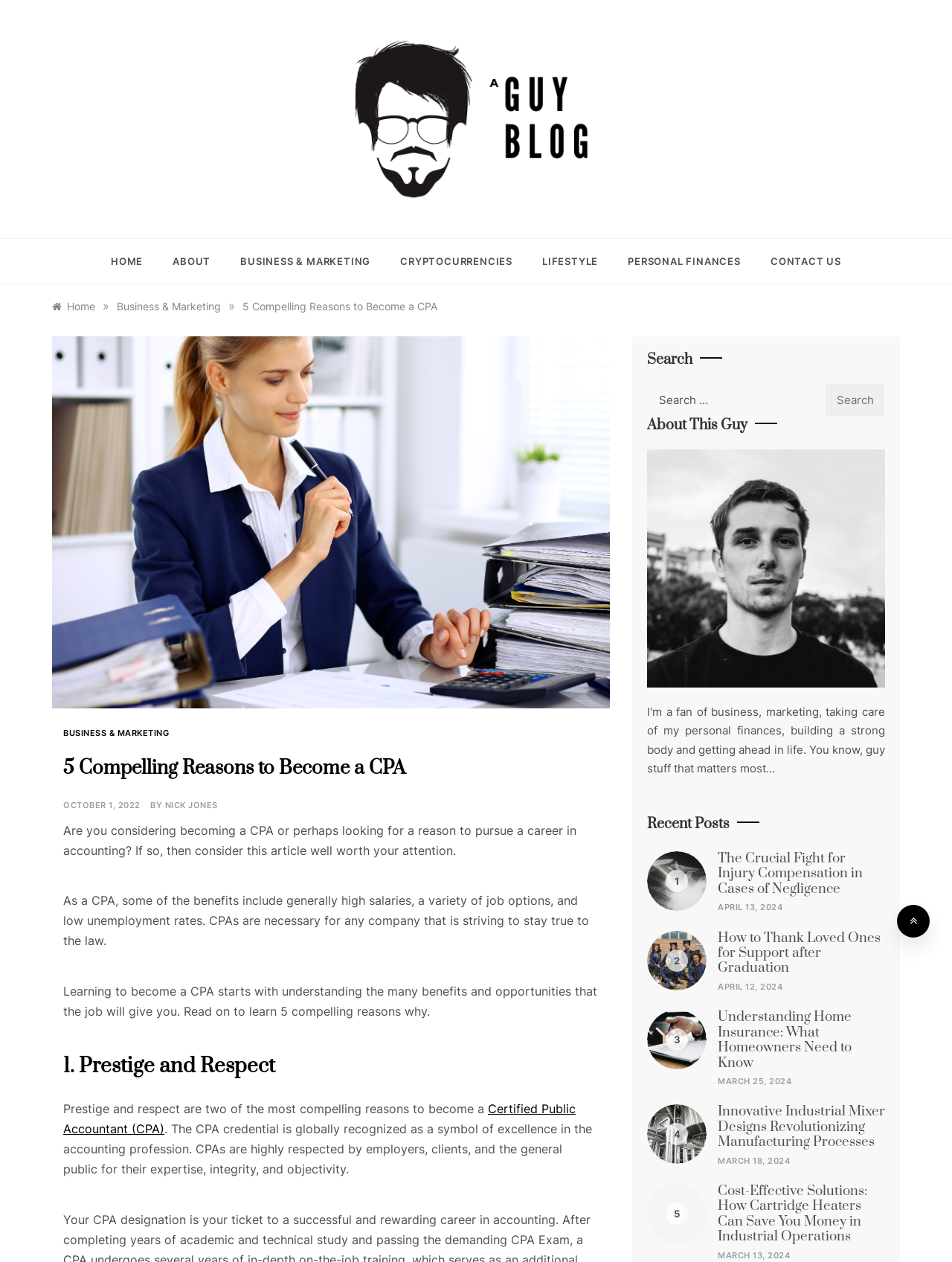Give a full account of the webpage's elements and their arrangement.

This webpage is about a blog called "A Guy Blog" that focuses on various topics, including business, marketing, personal finances, and lifestyle. At the top of the page, there is a navigation menu with links to different sections of the blog, including "Home", "About", "Business & Marketing", "Cryptocurrencies", "Lifestyle", "Personal Finances", and "Contact Us".

Below the navigation menu, there is a breadcrumb trail that shows the current page's location within the blog's hierarchy. The current page is "5 Compelling Reasons to Become a CPA", which is a subcategory of "Business & Marketing".

The main content of the page is an article about the benefits of becoming a Certified Public Accountant (CPA). The article is divided into sections, each with a heading and a brief description. The sections include "Prestige and Respect", which discusses the respect and prestige that comes with being a CPA.

To the right of the main content, there is a sidebar with several sections. The top section is a search bar where users can search for specific topics within the blog. Below the search bar, there is a section called "About This Guy" with a brief description and an image.

Further down the sidebar, there is a section called "Recent Posts" that lists several recent articles from the blog, each with a title, a brief description, and an image. The articles are listed in reverse chronological order, with the most recent article at the top.

At the bottom of the page, there is a link to the blog's social media profile, represented by a Facebook icon.